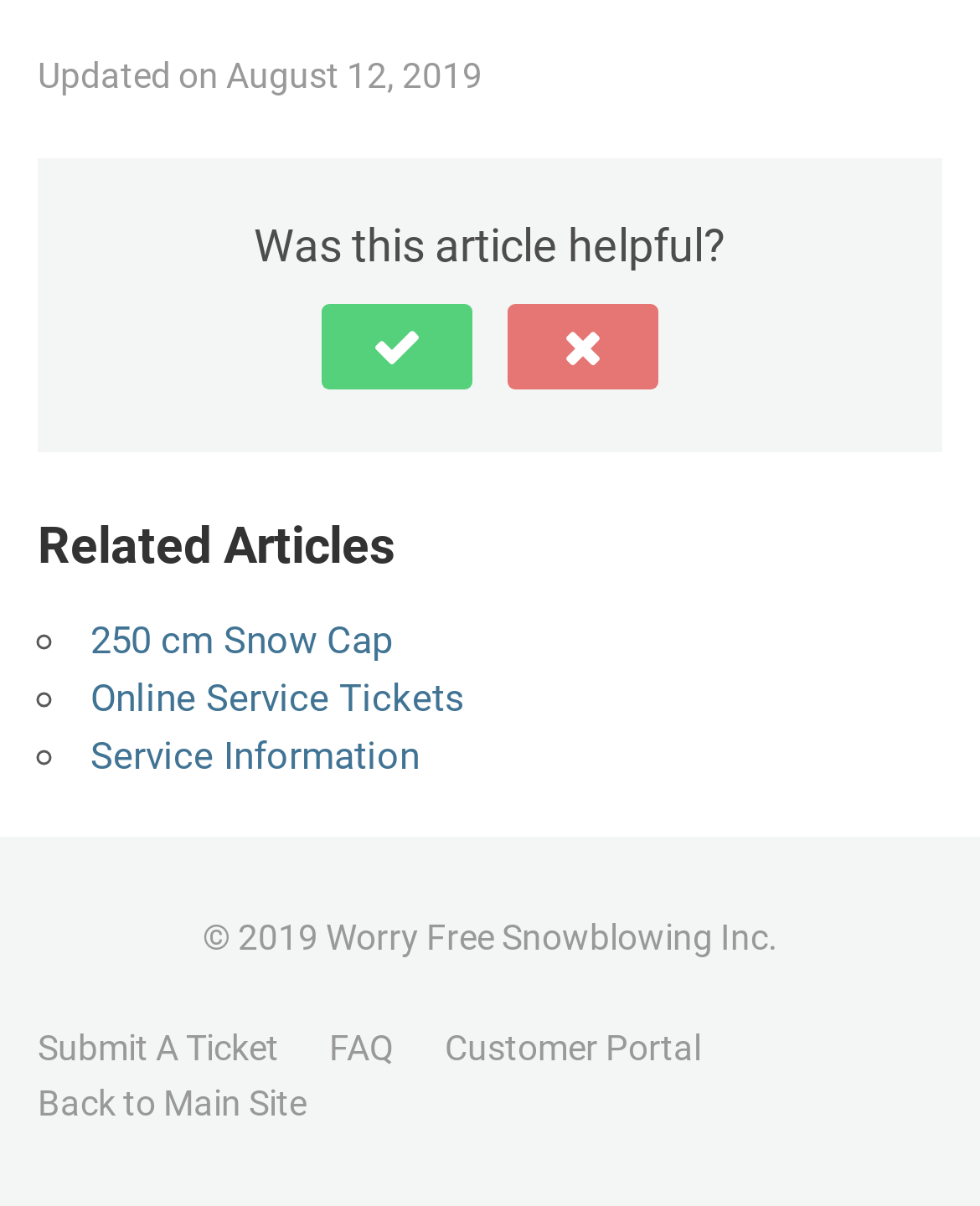Please answer the following question using a single word or phrase: 
How many related articles are listed?

3